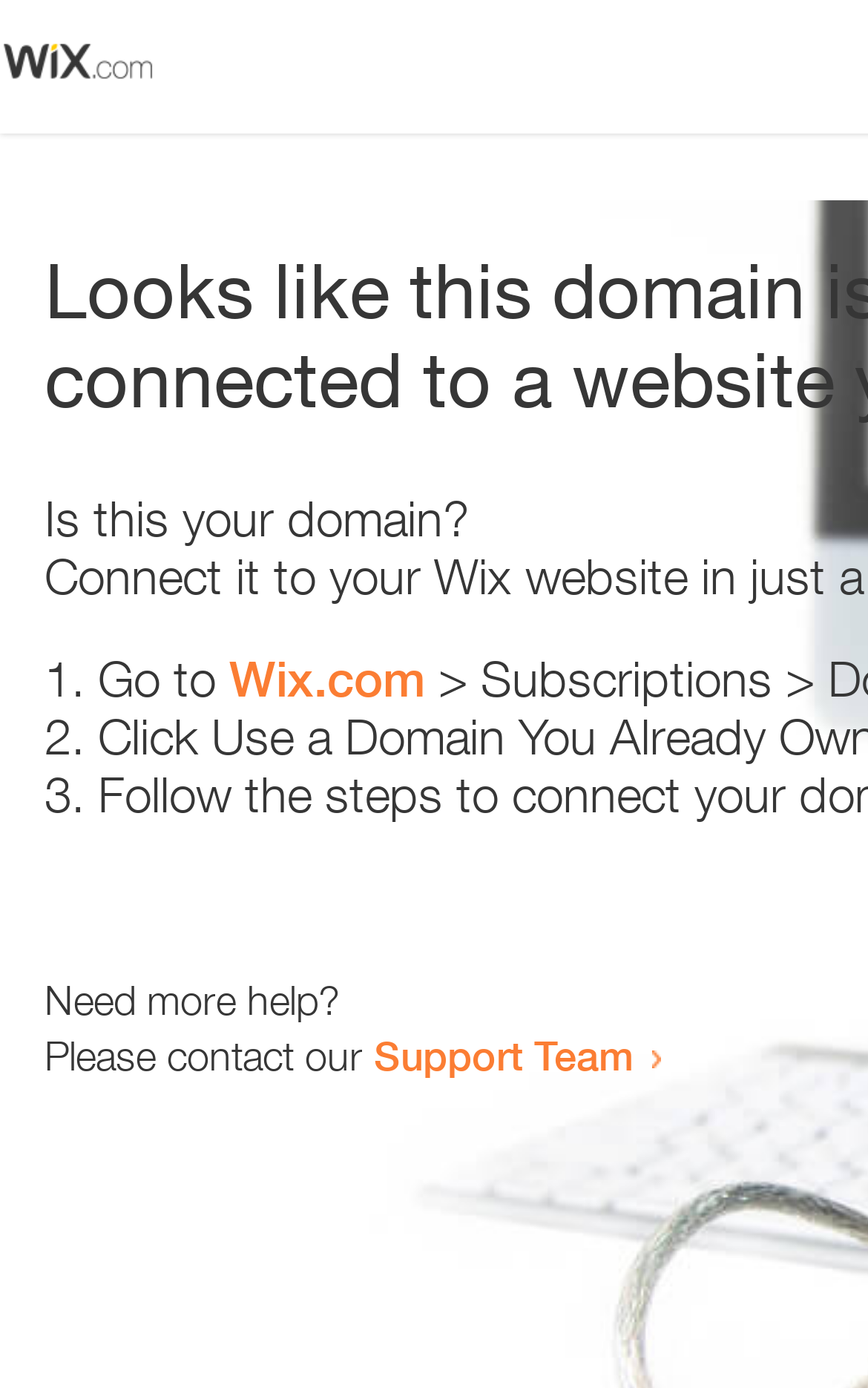What is the purpose of the webpage?
Please provide a single word or phrase in response based on the screenshot.

Error resolution